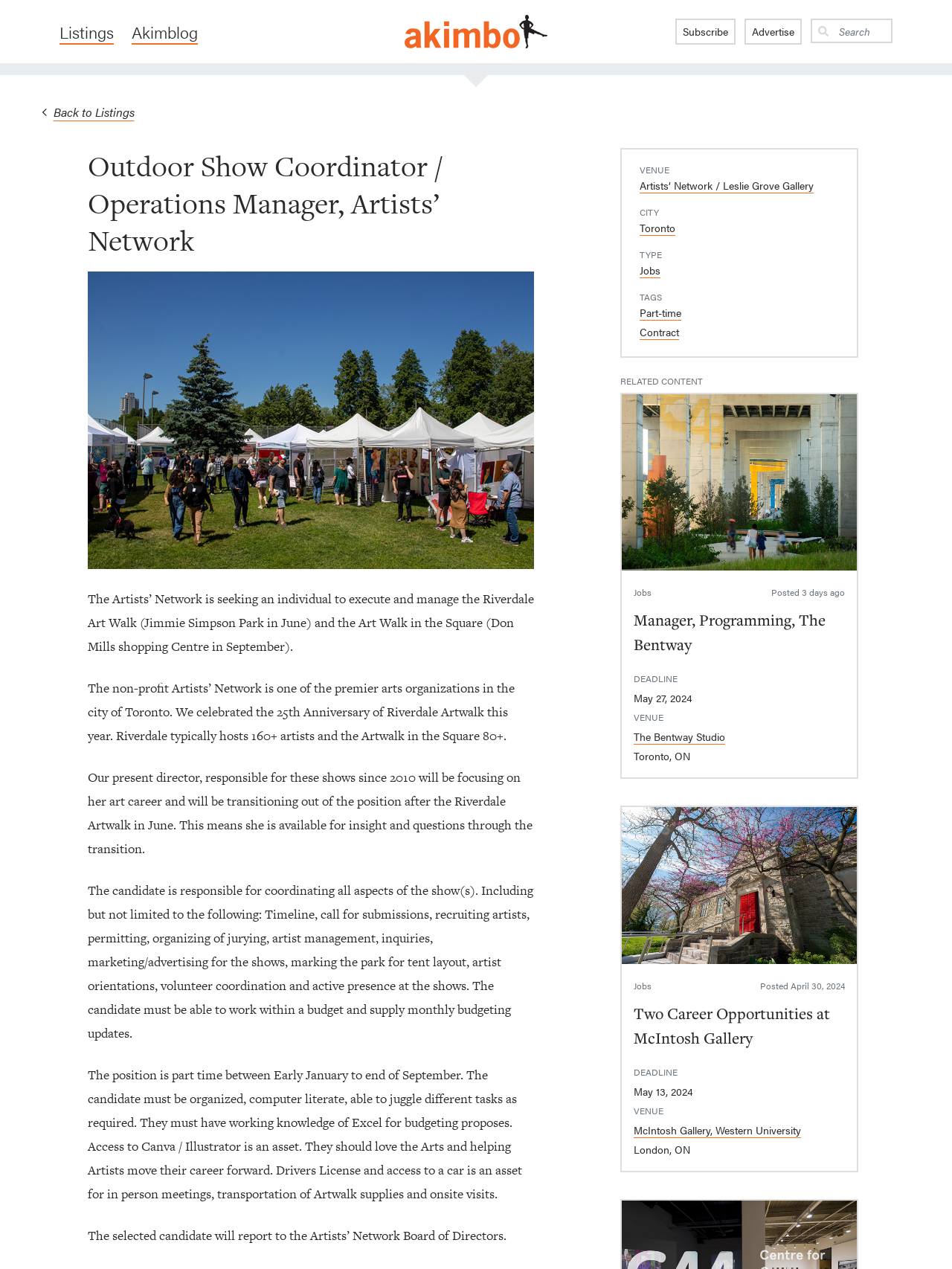Specify the bounding box coordinates of the area that needs to be clicked to achieve the following instruction: "Click on the 'Subscribe' link".

[0.709, 0.015, 0.773, 0.035]